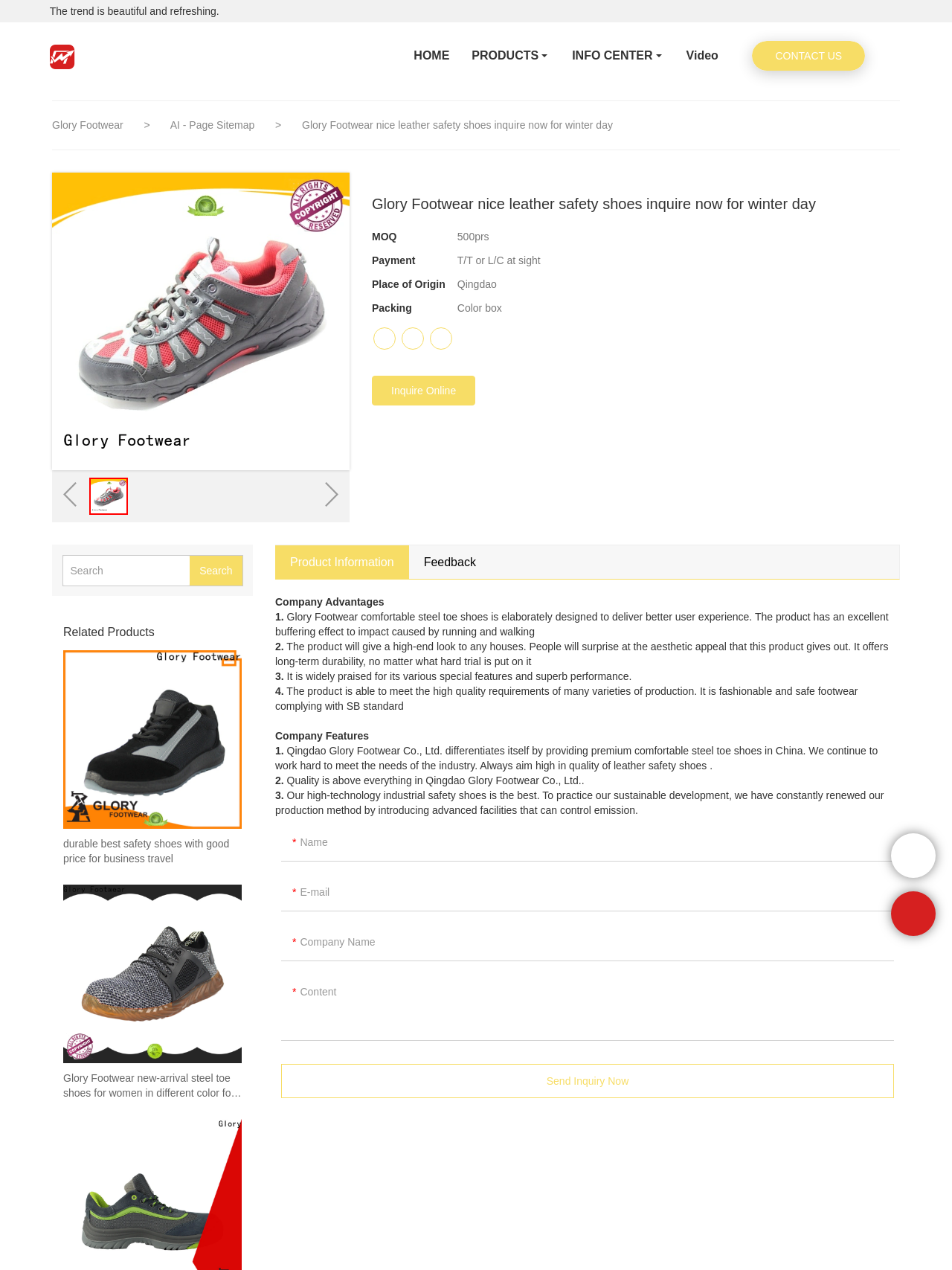What is the payment method for the product?
Could you give a comprehensive explanation in response to this question?

I found the payment method by looking at the product information section, where it is listed as 'Payment: T/T or L/C at sight'.